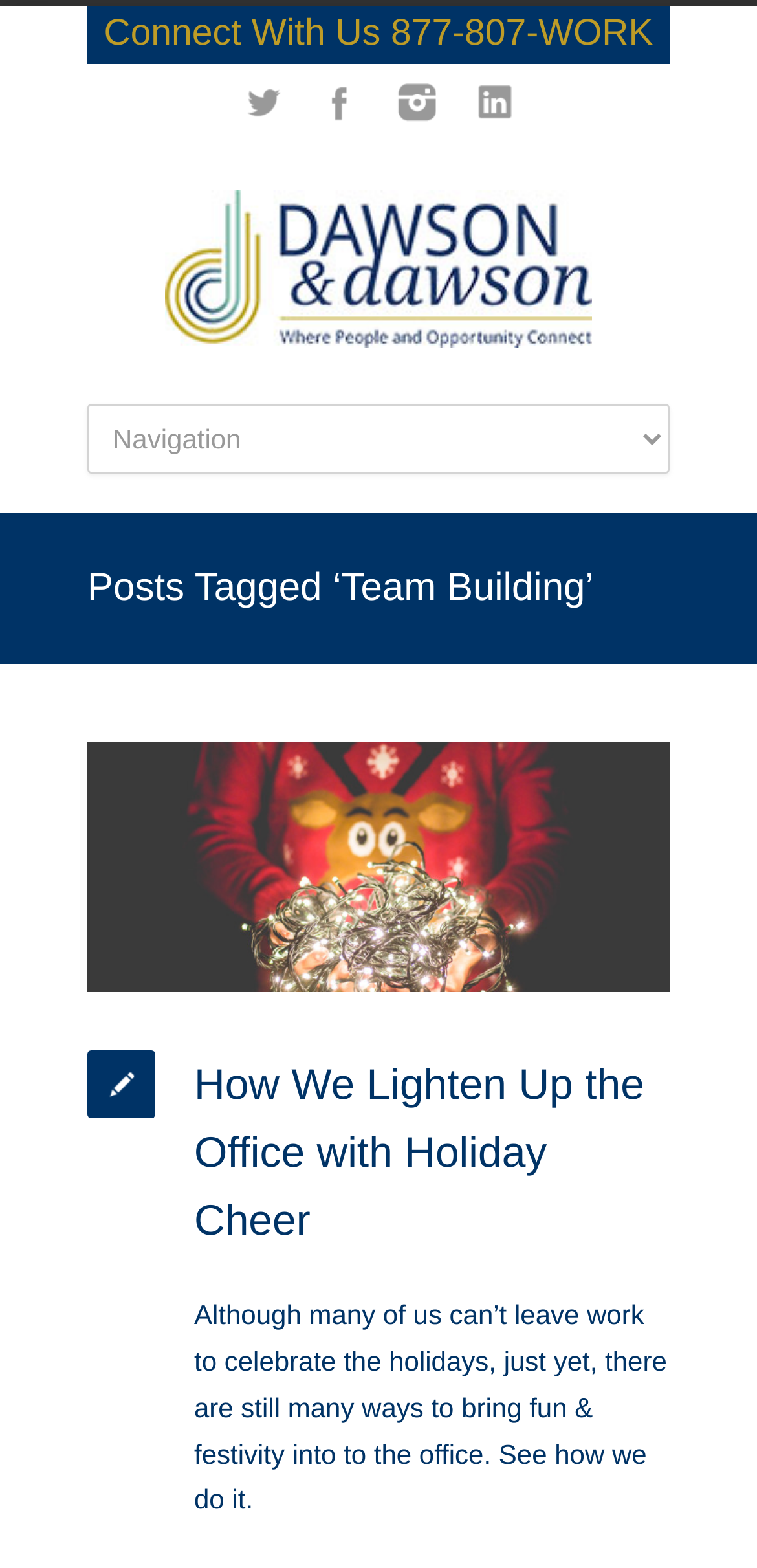Show the bounding box coordinates of the element that should be clicked to complete the task: "View the permalink to the holiday cheer post".

[0.115, 0.473, 0.885, 0.632]